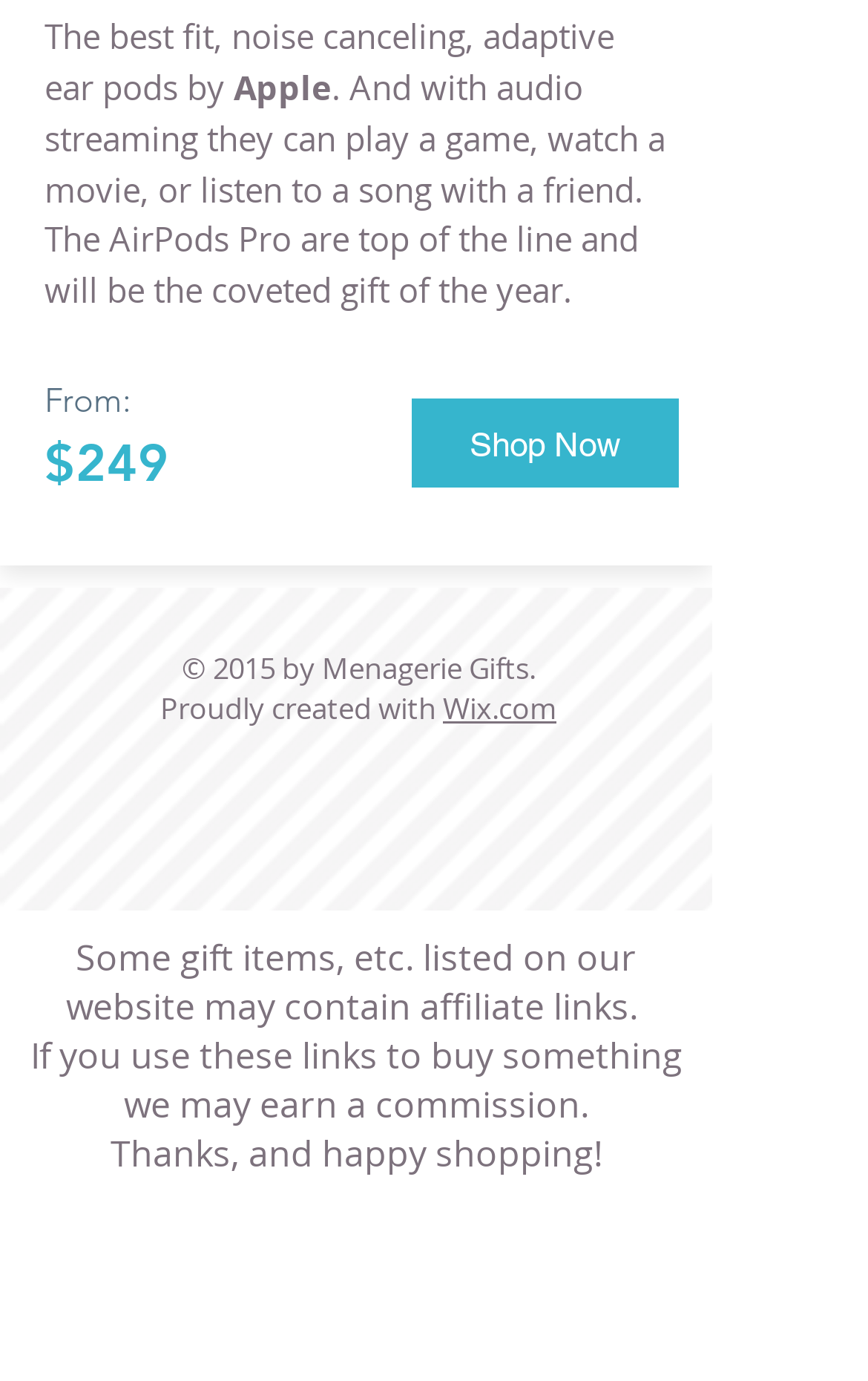What is the call-to-action button?
Based on the content of the image, thoroughly explain and answer the question.

I found the call-to-action button by looking at the prominent button element that says 'Shop Now', which is likely intended to encourage users to make a purchase.